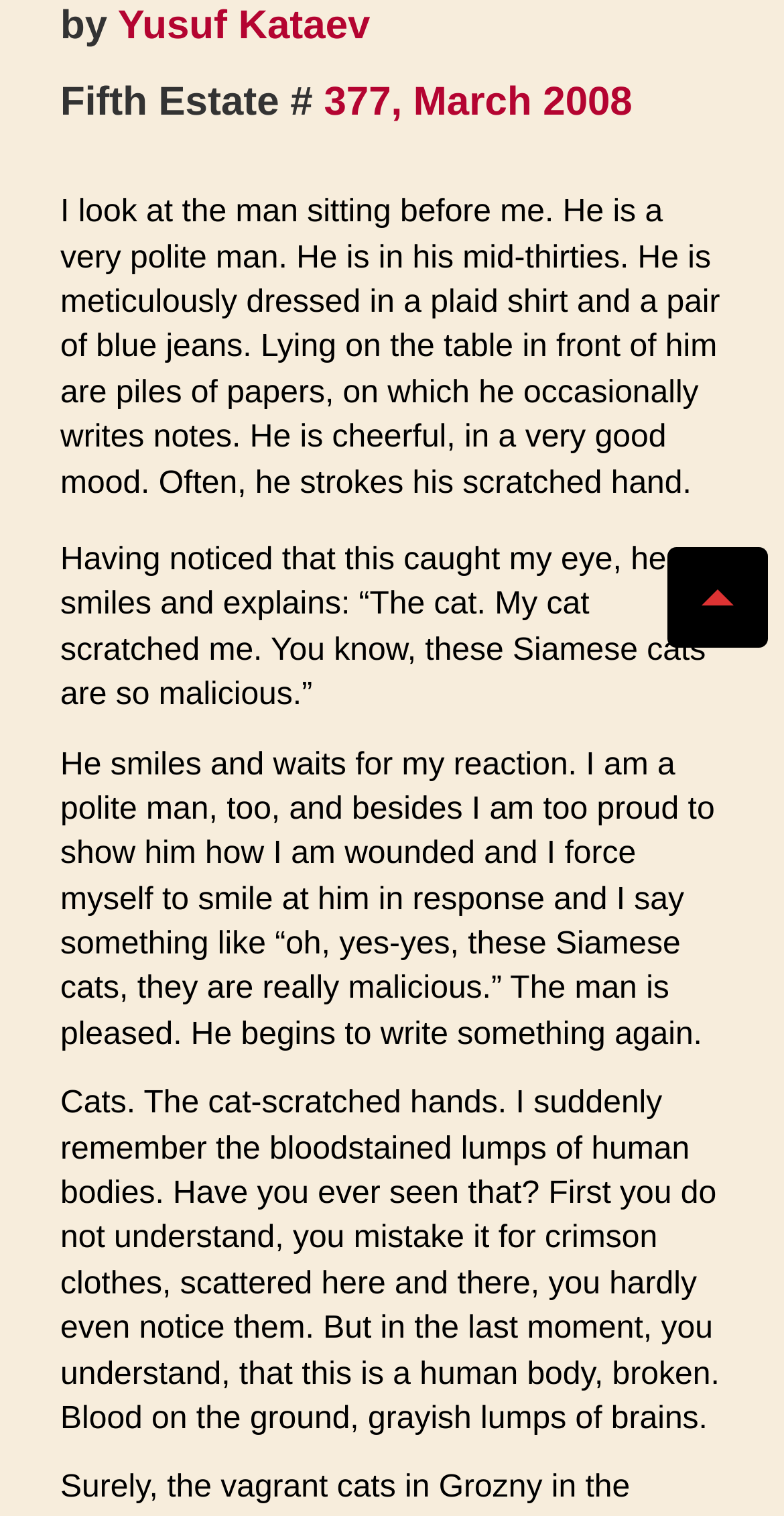Determine the bounding box coordinates of the UI element that matches the following description: "377, March 2008". The coordinates should be four float numbers between 0 and 1 in the format [left, top, right, bottom].

[0.413, 0.053, 0.807, 0.083]